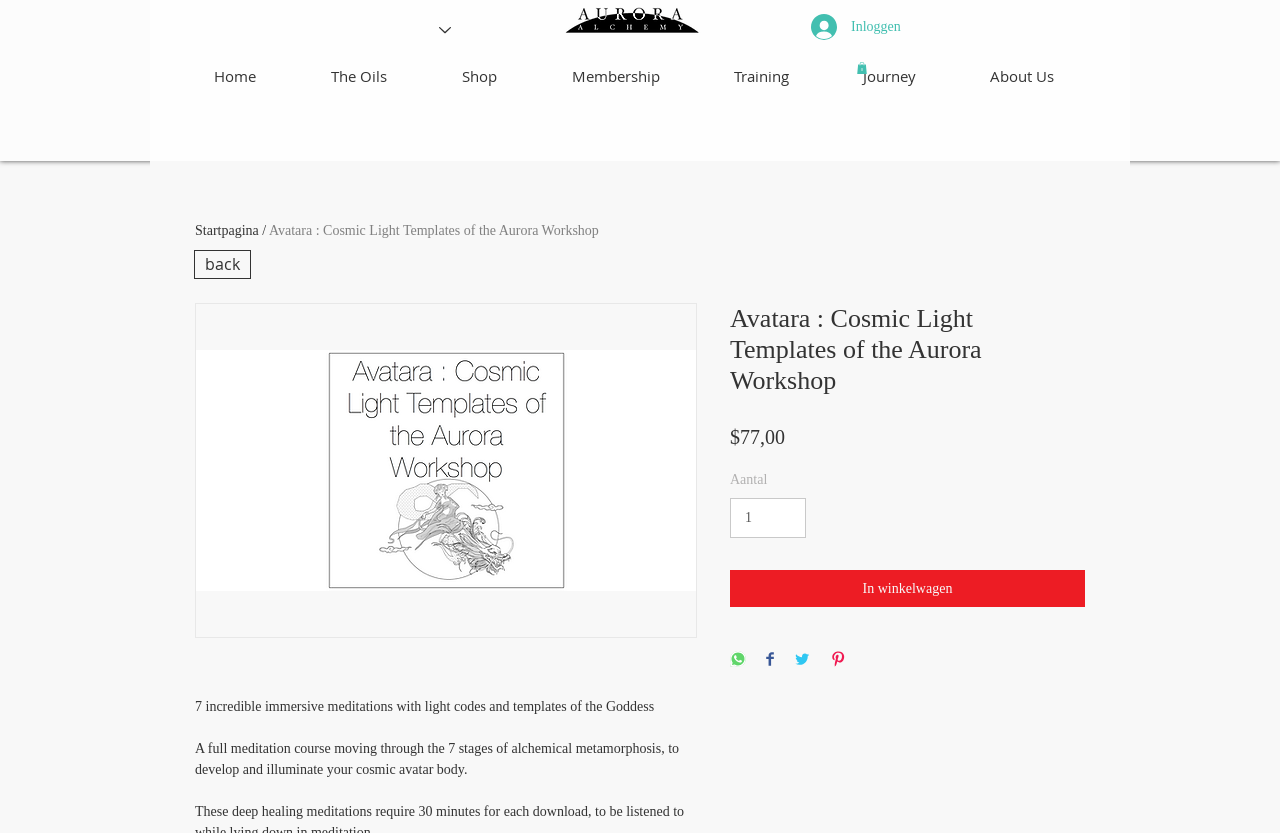What is the theme of the meditation course?
Please respond to the question with a detailed and informative answer.

I determined the answer by reading the static text '7 incredible immersive meditations with light codes and templates of the Goddess' and 'A full meditation course moving through the 7 stages of alchemical metamorphosis, to develop and illuminate your cosmic avatar body.', which indicate that the meditation course is focused on cosmic light templates of the goddess.